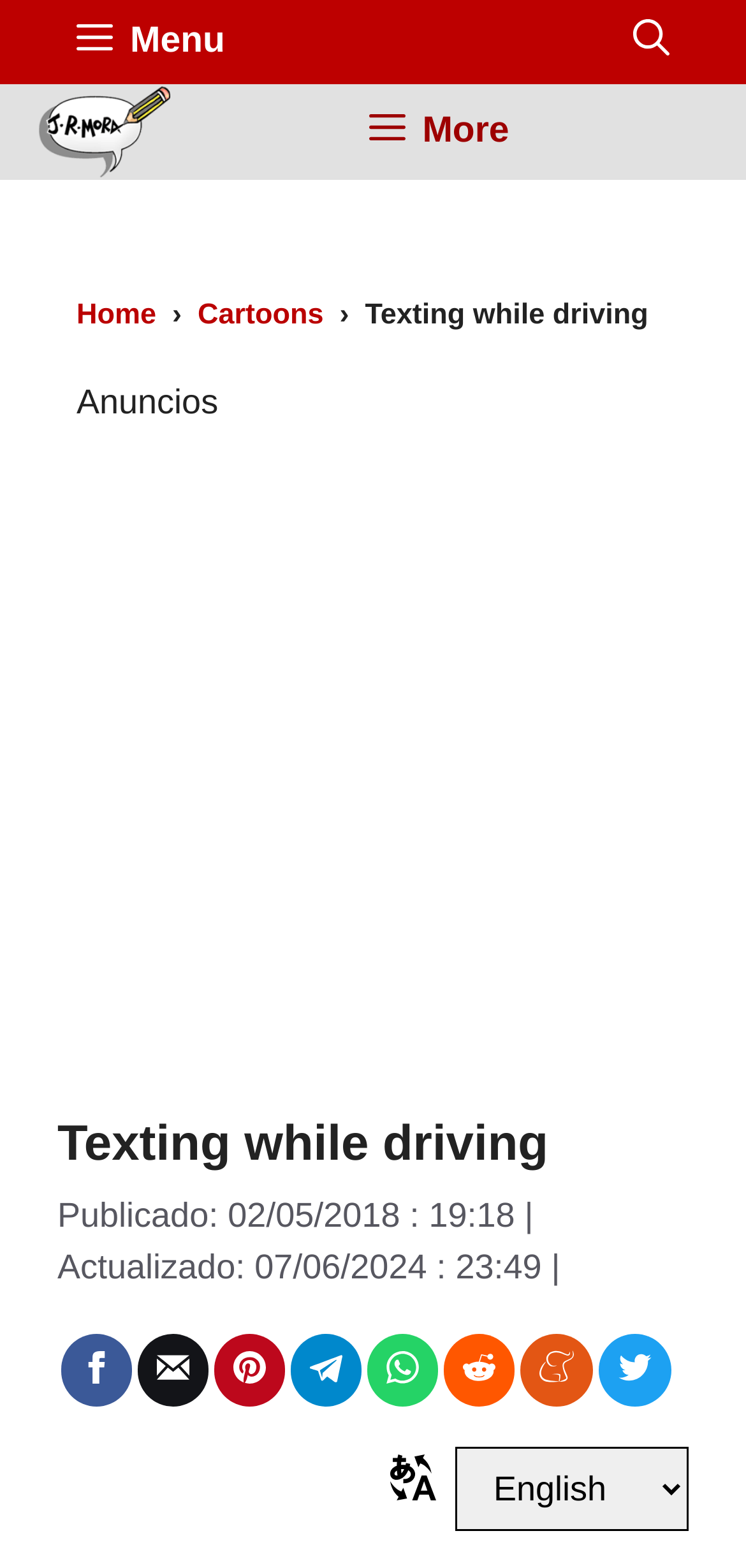Provide the bounding box coordinates of the HTML element this sentence describes: "aria-label="Open search"".

[0.797, 0.0, 0.949, 0.054]